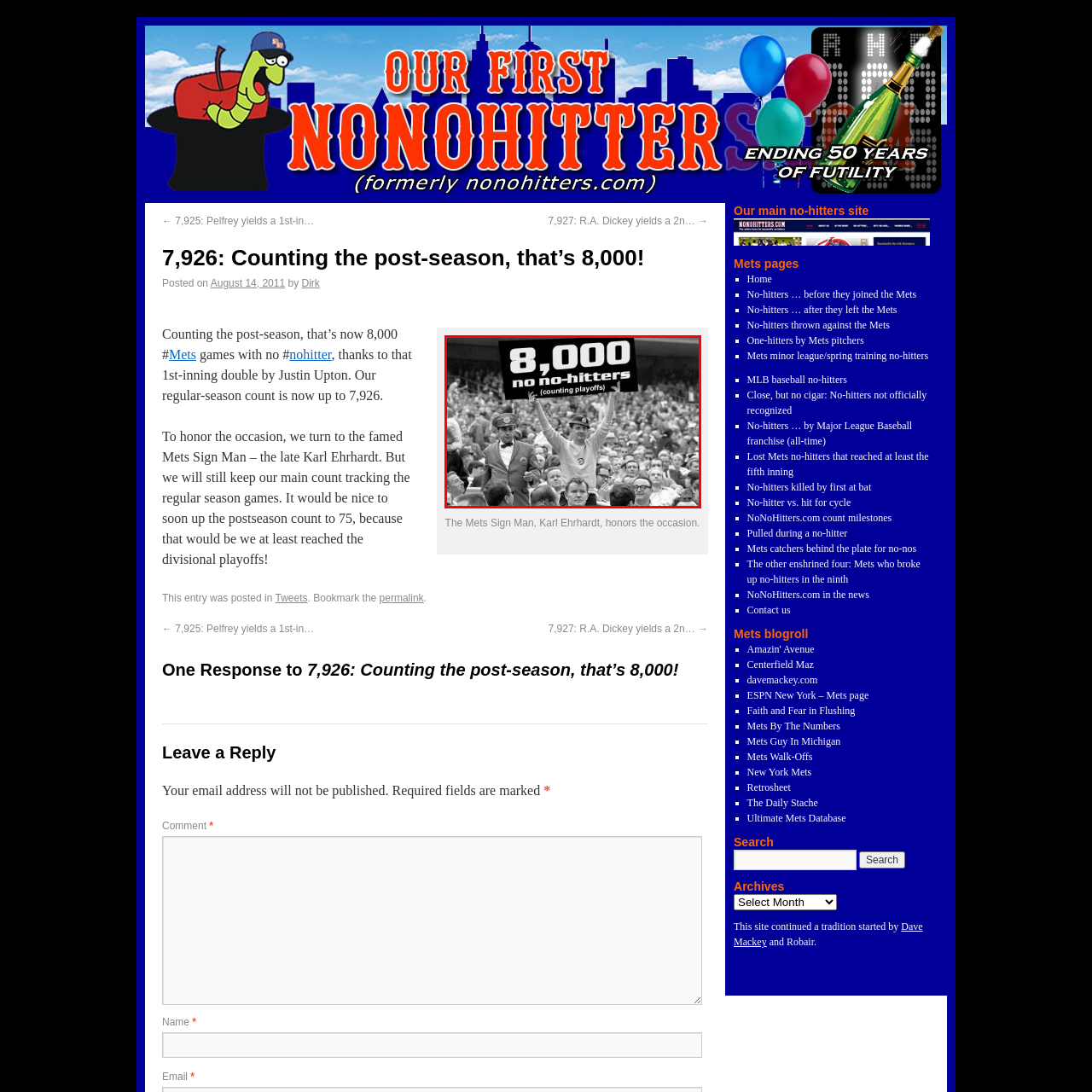Create an extensive description for the image inside the red frame.

In this iconic black-and-white photograph, a passionate baseball fan proudly holds a large sign that reads "8,000 no no-hitters (counting playoffs)" amidst a sea of spectators in a crowded stadium. The expression on the fan's face reflects the excitement and historical significance of this moment in baseball lore, especially considering the context of no-hitters, games where a pitcher does not allow any opposing player to reach base. Two stadium attendants flank the fan, emphasizing the lively atmosphere of a game day. This image serves as a tribute to the Mets' rich history in baseball, particularly highlighting the need for awareness about the game's statistical milestones.